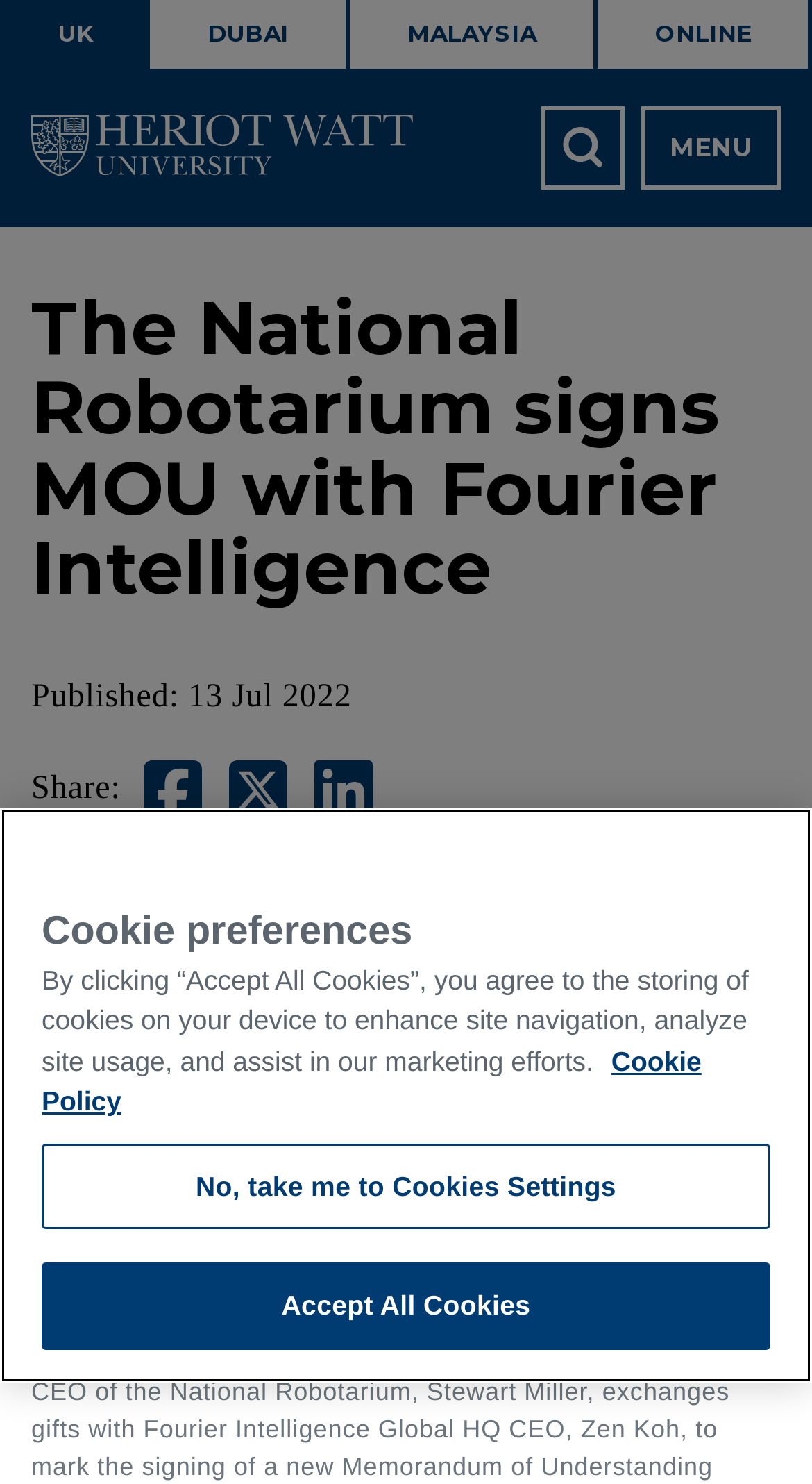Please specify the bounding box coordinates in the format (top-left x, top-left y, bottom-right x, bottom-right y), with values ranging from 0 to 1. Identify the bounding box for the UI component described as follows: Online

[0.736, 0.0, 1.0, 0.046]